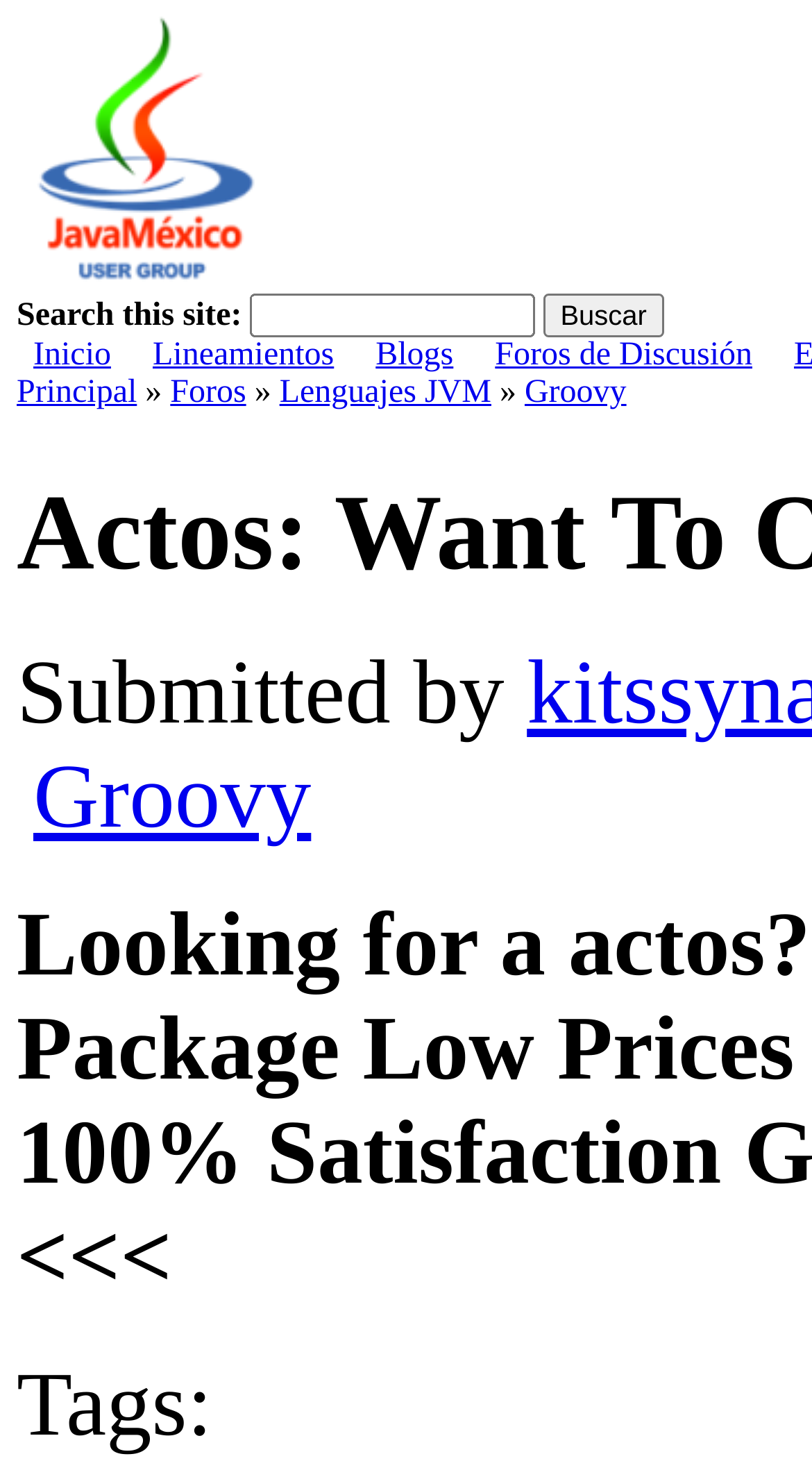Locate the bounding box coordinates of the clickable area to execute the instruction: "Search for something". Provide the coordinates as four float numbers between 0 and 1, represented as [left, top, right, bottom].

[0.308, 0.2, 0.659, 0.229]